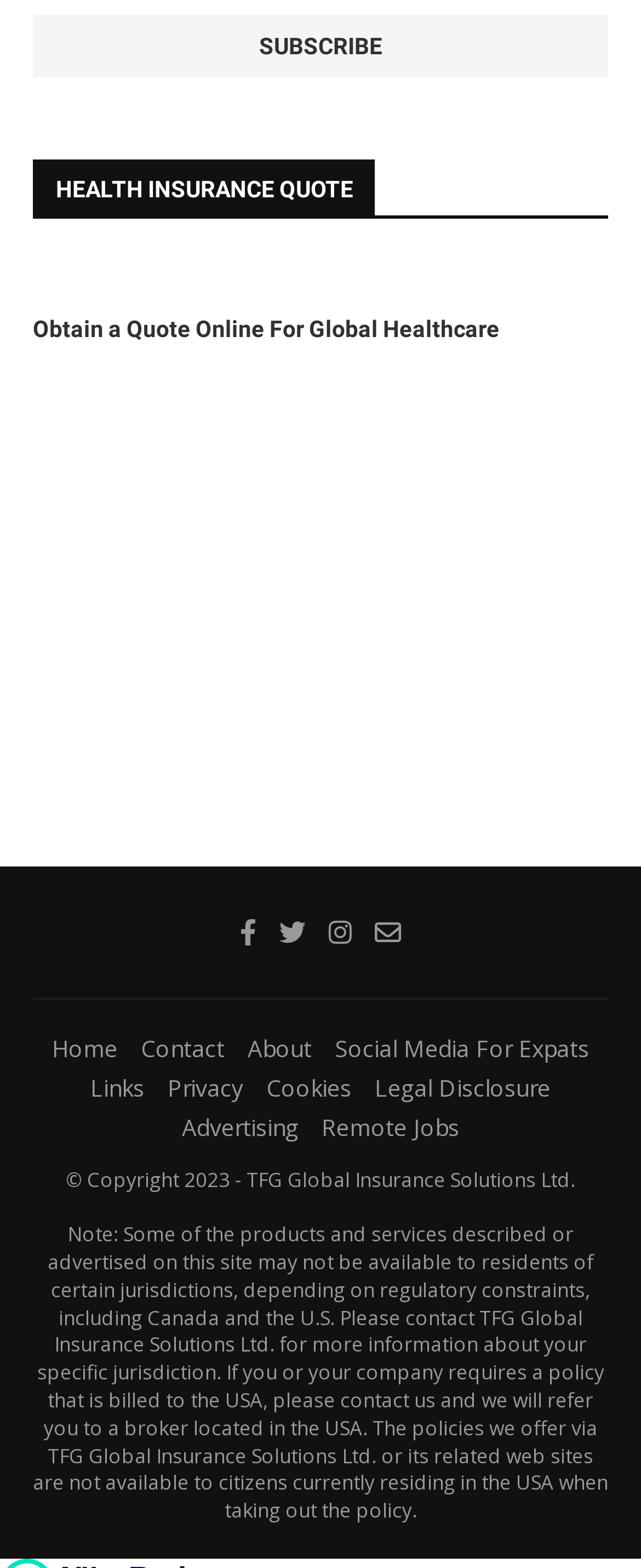What is the button at the top right corner for?
Provide a detailed answer to the question, using the image to inform your response.

The button element with the text 'SUBSCRIBE' is located at the top right corner of the webpage, indicating that it is a subscription button, likely for a newsletter or updates.